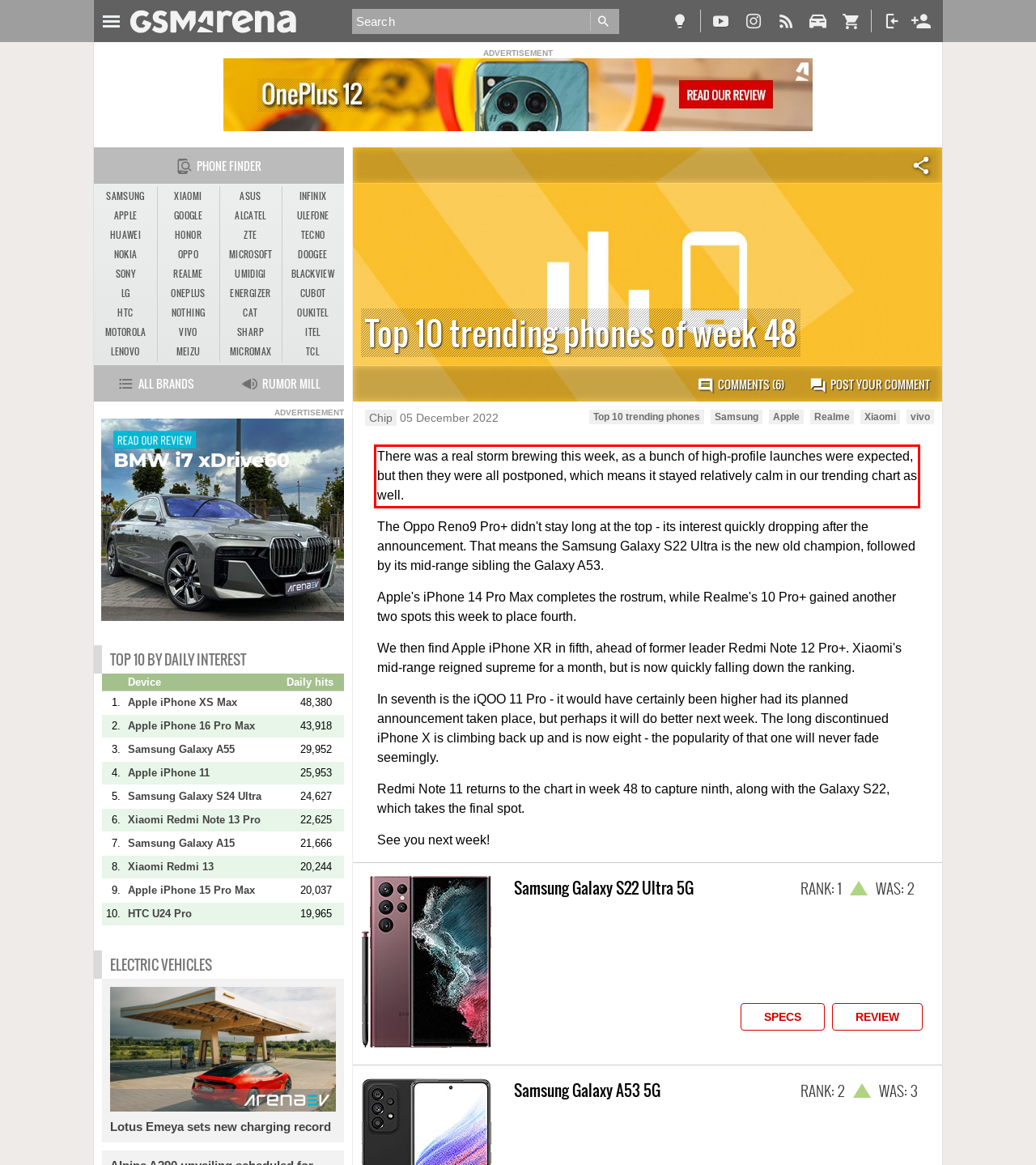Look at the provided screenshot of the webpage and perform OCR on the text within the red bounding box.

There was a real storm brewing this week, as a bunch of high-profile launches were expected, but then they were all postponed, which means it stayed relatively calm in our trending chart as well.